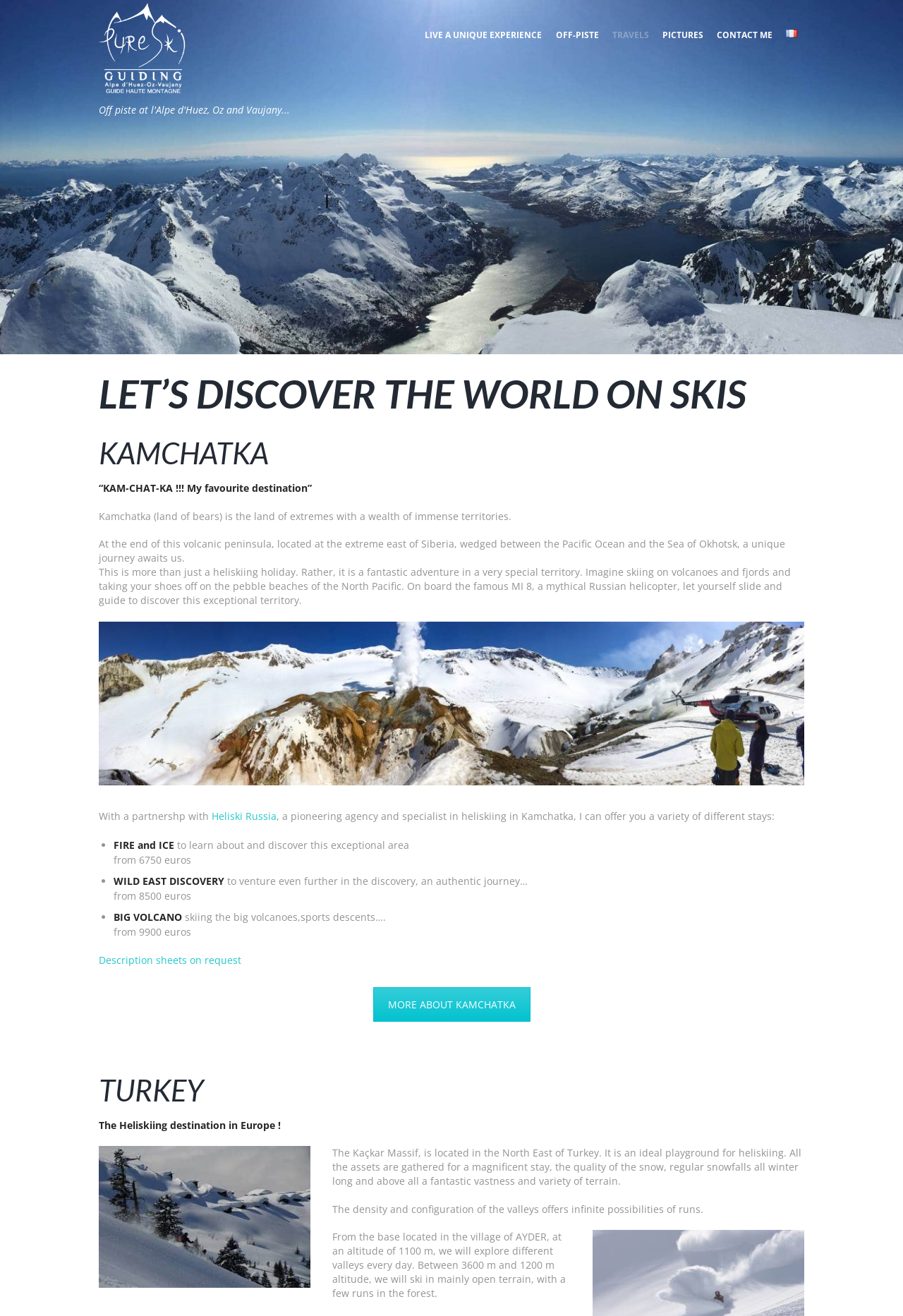Summarize the webpage comprehensively, mentioning all visible components.

This webpage is about a travel agency specializing in heliskiing trips, particularly in Kamchatka and Turkey. At the top, there are six links: "Off piste at l'Alpe d'Huez, Oz and Vaujany...", "LIVE A UNIQUE EXPERIENCE", "OFF-PISTE", "TRAVELS", "PICTURES", and "CONTACT ME". Next to the last link, there is a French flag icon with a link to the French version of the website.

Below these links, there is a large image that spans the entire width of the page, showcasing a scenic landscape of mountains and snow, likely from one of the heliskiing destinations.

The main content of the webpage is divided into two sections, one for Kamchatka and one for Turkey. The Kamchatka section starts with a heading "LET'S DISCOVER THE WORLD ON SKIS" and a subheading "KAMCHATKA". There is a brief introduction to Kamchatka, describing it as a land of extremes with immense territories. The text then describes the heliskiing experience in Kamchatka, highlighting the unique adventure it offers, including skiing on volcanoes and fjords.

Below this introduction, there are three options for heliskiing trips in Kamchatka, each with a brief description and a price range. The options are "FIRE and ICE", "WILD EAST DISCOVERY", and "BIG VOLCANO". There is also a link to request description sheets for these trips.

Further down, there is a link to "MORE ABOUT KAMCHATKA" and a heading "TURKEY" that marks the beginning of the Turkey section. This section describes Turkey as a heliskiing destination in Europe, highlighting the Kaçkar Massif as an ideal playground for heliskiing. The text describes the quality of the snow, the vastness and variety of terrain, and the infinite possibilities of runs in the valleys.

At the very bottom of the page, there is a small icon with a link, likely a social media or contact link.